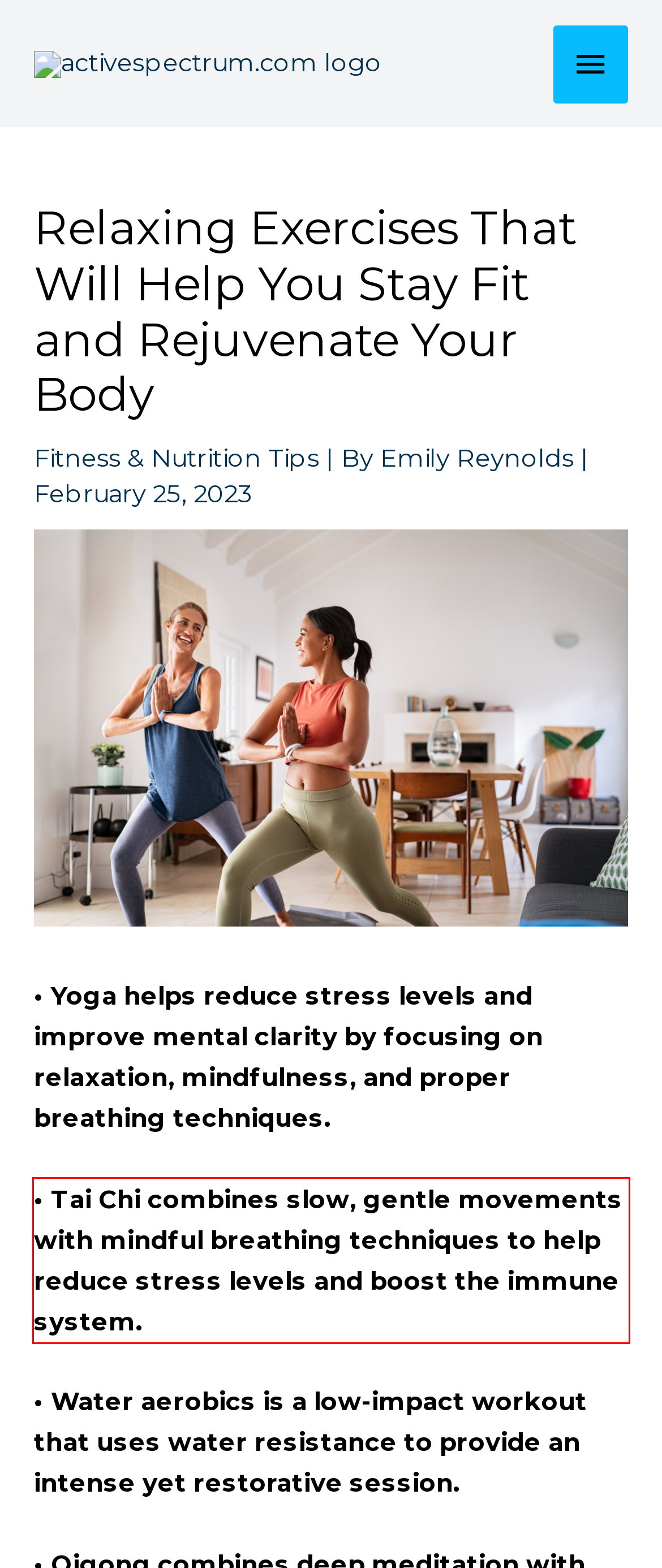Please examine the webpage screenshot and extract the text within the red bounding box using OCR.

• Tai Chi combines slow, gentle movements with mindful breathing techniques to help reduce stress levels and boost the immune system.